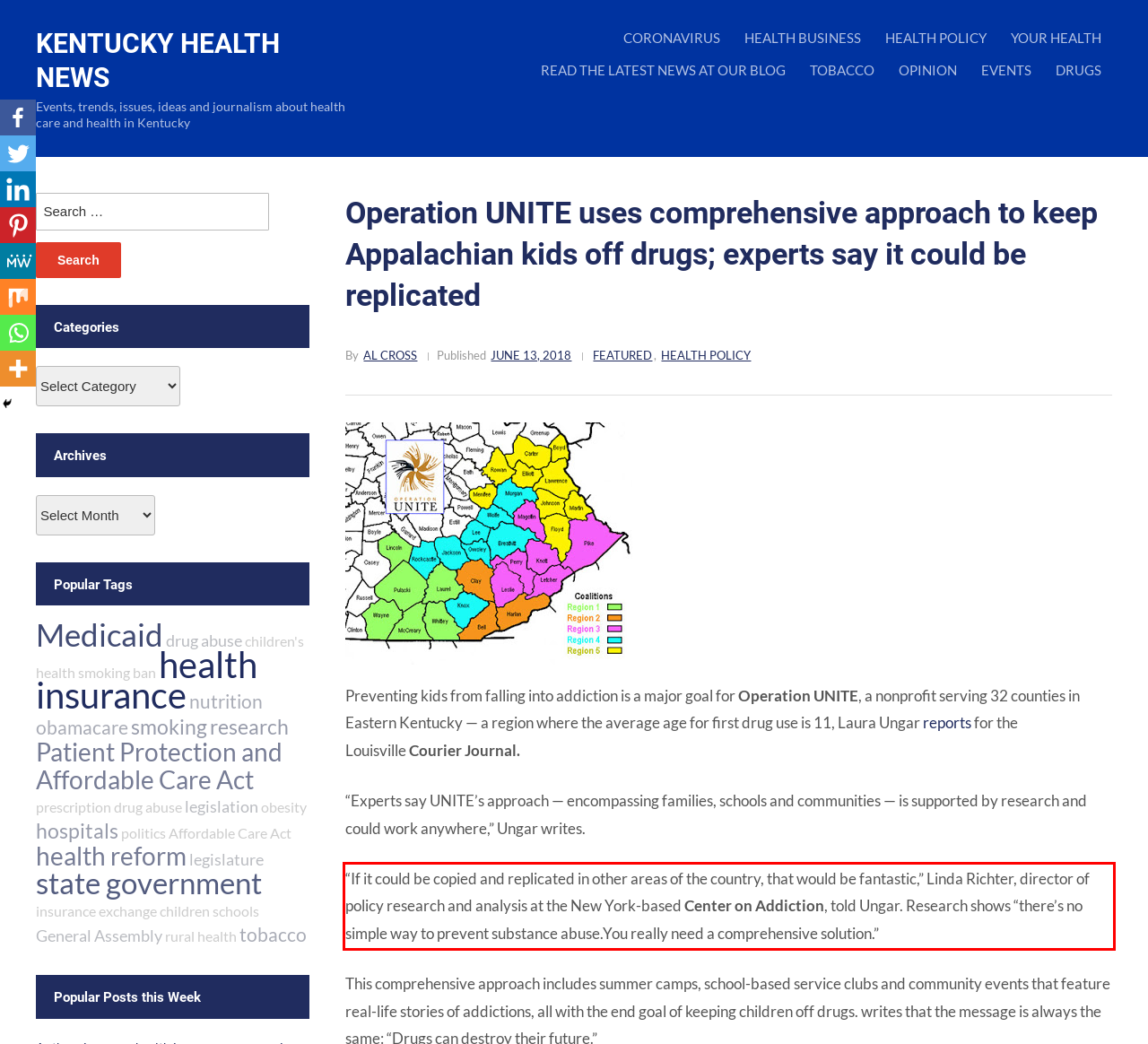From the screenshot of the webpage, locate the red bounding box and extract the text contained within that area.

“If it could be copied and replicated in other areas of the country, that would be fantastic,” Linda Richter, director of policy research and analysis at the New York-based Center on Addiction, told Ungar. Research shows “there’s no simple way to prevent substance abuse.You really need a comprehensive solution.”